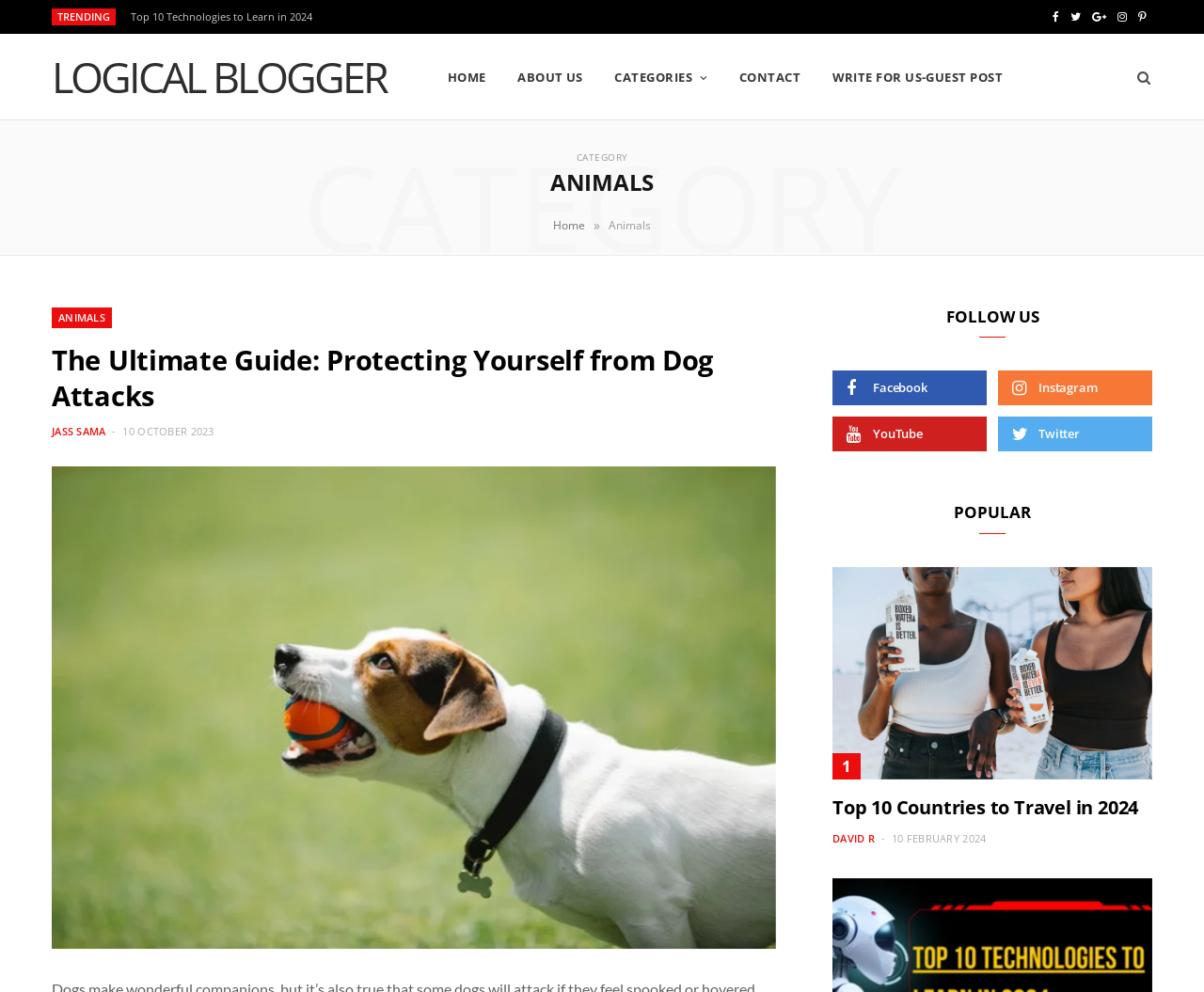What is the topic of the popular article?
Respond with a short answer, either a single word or a phrase, based on the image.

Top 10 Countries to Travel in 2024